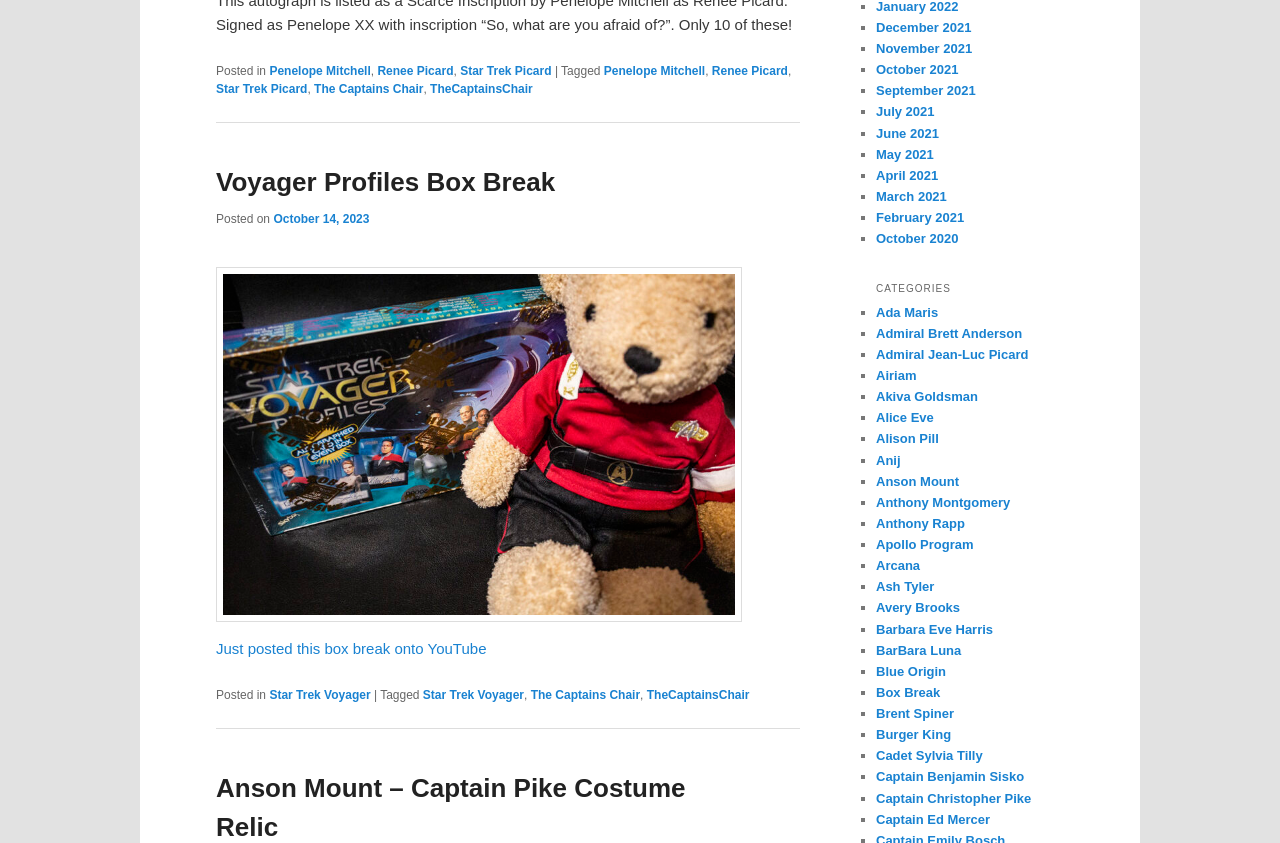Please analyze the image and provide a thorough answer to the question:
What categories are listed on the webpage?

The categories are listed in the section with the heading 'CATEGORIES' which contains a list of links to different categories, including Ada Maris, Admiral Brett Anderson, and others.